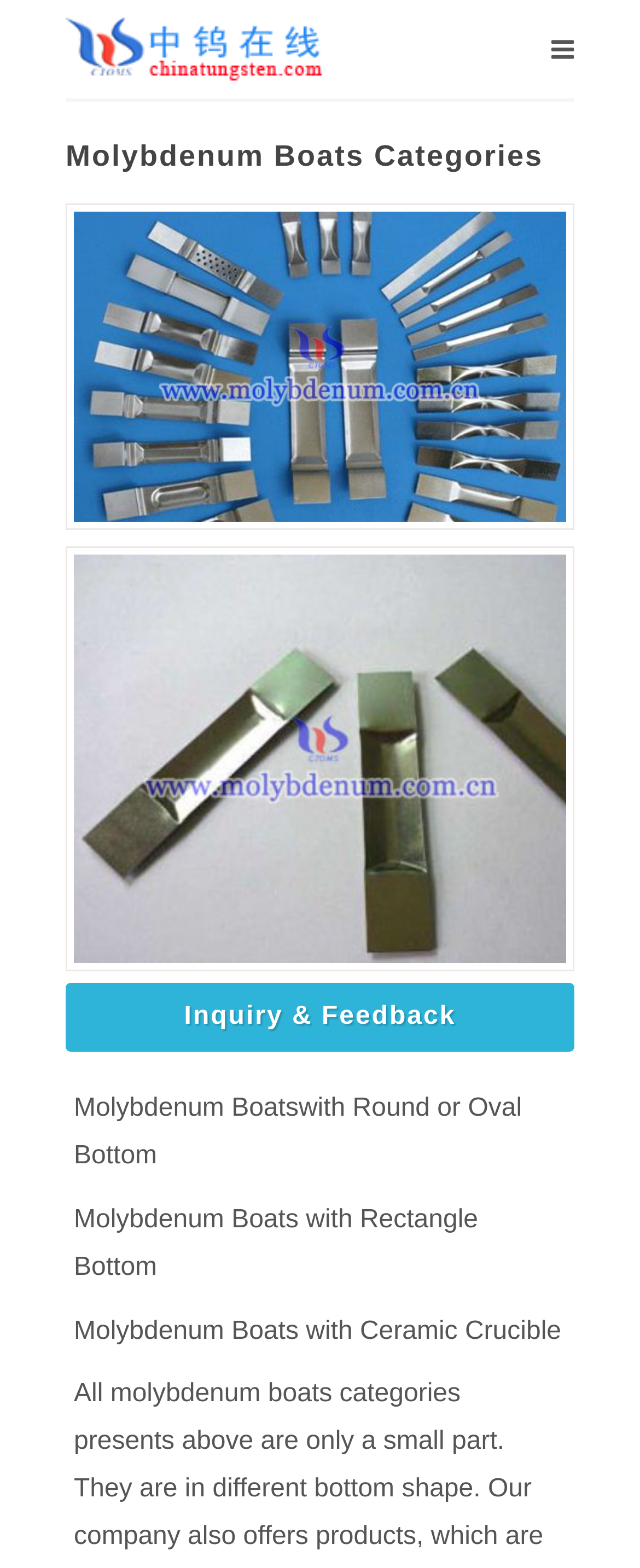Summarize the webpage in an elaborate manner.

The webpage is about Molybdenum Boats categories, presented by a manufacturer and supplier. At the top left corner, there is a logo link and image. Below the logo, a heading "Molybdenum Boats Categories" is displayed. 

To the right of the heading, there are two images of Molybdenum Boats, one below the other, showcasing different designs. Below these images, a link for "Inquiry & Feedback" is provided. 

Further down, there are three paragraphs of text, each describing a specific type of Molybdenum Boats. The first paragraph is about Molybdenum Boats with Round or Oval Bottom, the second is about Molybdenum Boats with Rectangle Bottom, and the third is about Molybdenum Boats with Ceramic Crucible.